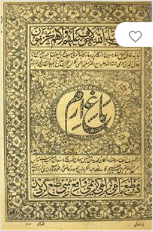What is the Masnavi?
Using the image, elaborate on the answer with as much detail as possible.

According to the caption, the Masnavi is a monumental work consisting of spiritual narratives and moral teachings, which is a key part of Rumi's Sufi philosophy and is explored in this edition of the book.